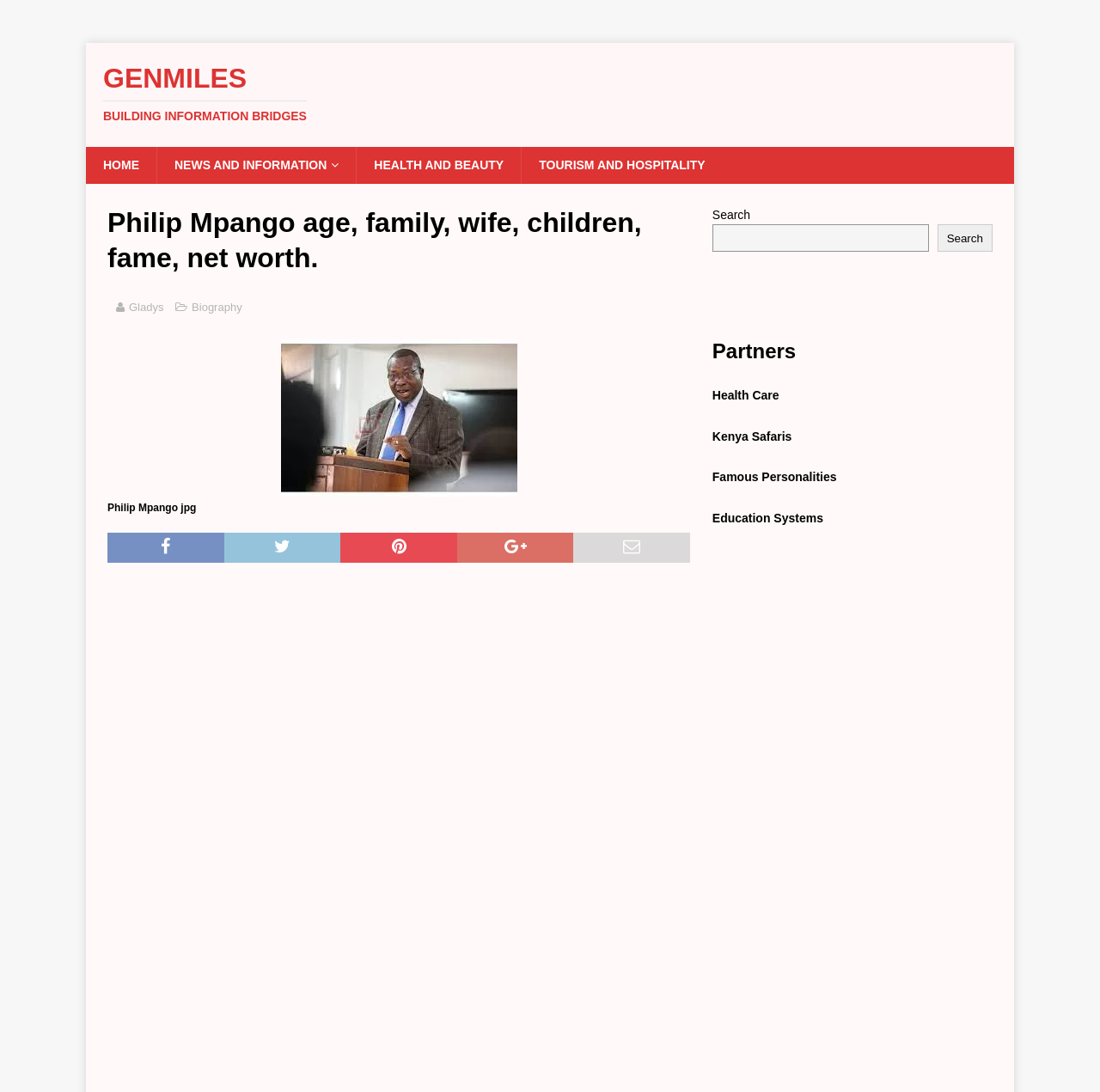Identify the bounding box coordinates of the element to click to follow this instruction: 'Enter text in the search box'. Ensure the coordinates are four float values between 0 and 1, provided as [left, top, right, bottom].

None